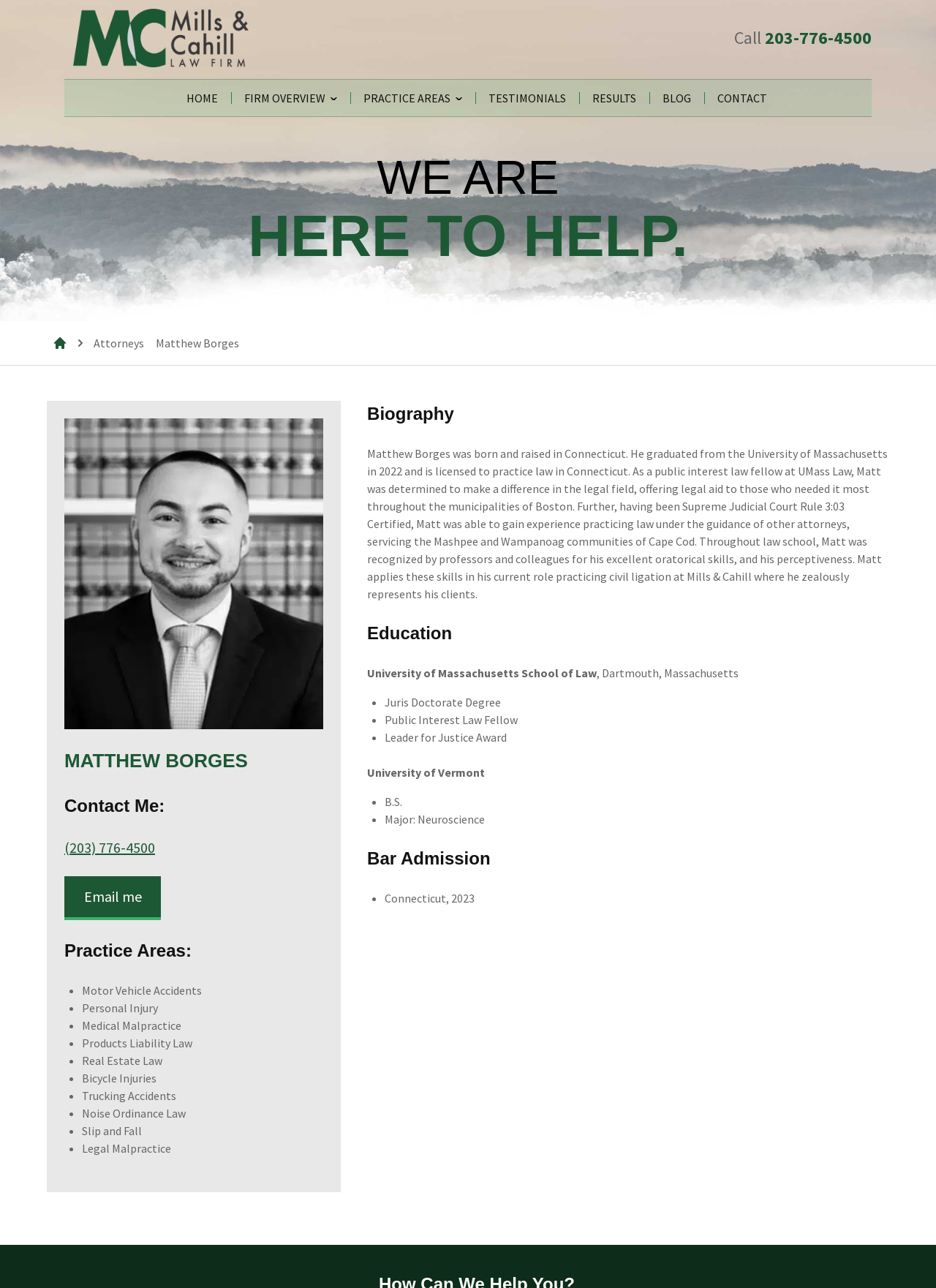Generate a thorough caption detailing the webpage content.

This webpage is about Matthew Borges, an attorney at Mills & Cahill Law Firm. At the top of the page, there is a navigation menu with links to different sections of the website, including "Home", "Firm Overview", "Attorneys", "Practice Areas", "Testimonials", "Results", "Blog", and "Contact". Below the navigation menu, there is a brief introduction to the law firm, with a logo and a call-to-action button to contact the firm.

The main content of the page is divided into two sections. On the left side, there is a breadcrumb navigation menu showing the current location within the website, with links to the law firm's homepage, the attorneys' page, and Matthew Borges' profile. Below the breadcrumb menu, there is a section with Matthew Borges' contact information, including his phone number and email address.

On the right side of the page, there is a section with Matthew Borges' profile information. This section is divided into several subsections, including "Biography", "Education", and "Bar Admission". The biography section provides a brief overview of Matthew Borges' background, including his education and work experience. The education section lists his academic credentials, including his Juris Doctorate degree from the University of Massachusetts School of Law and his Bachelor of Science degree from the University of Vermont. The bar admission section indicates that he is licensed to practice law in Connecticut.

Throughout the profile section, there are several links to other pages on the website, including practice areas and testimonials. There are also several bullet points listing Matthew Borges' skills and achievements, including his experience practicing law under the guidance of other attorneys and his recognition for his excellent oratorical skills.